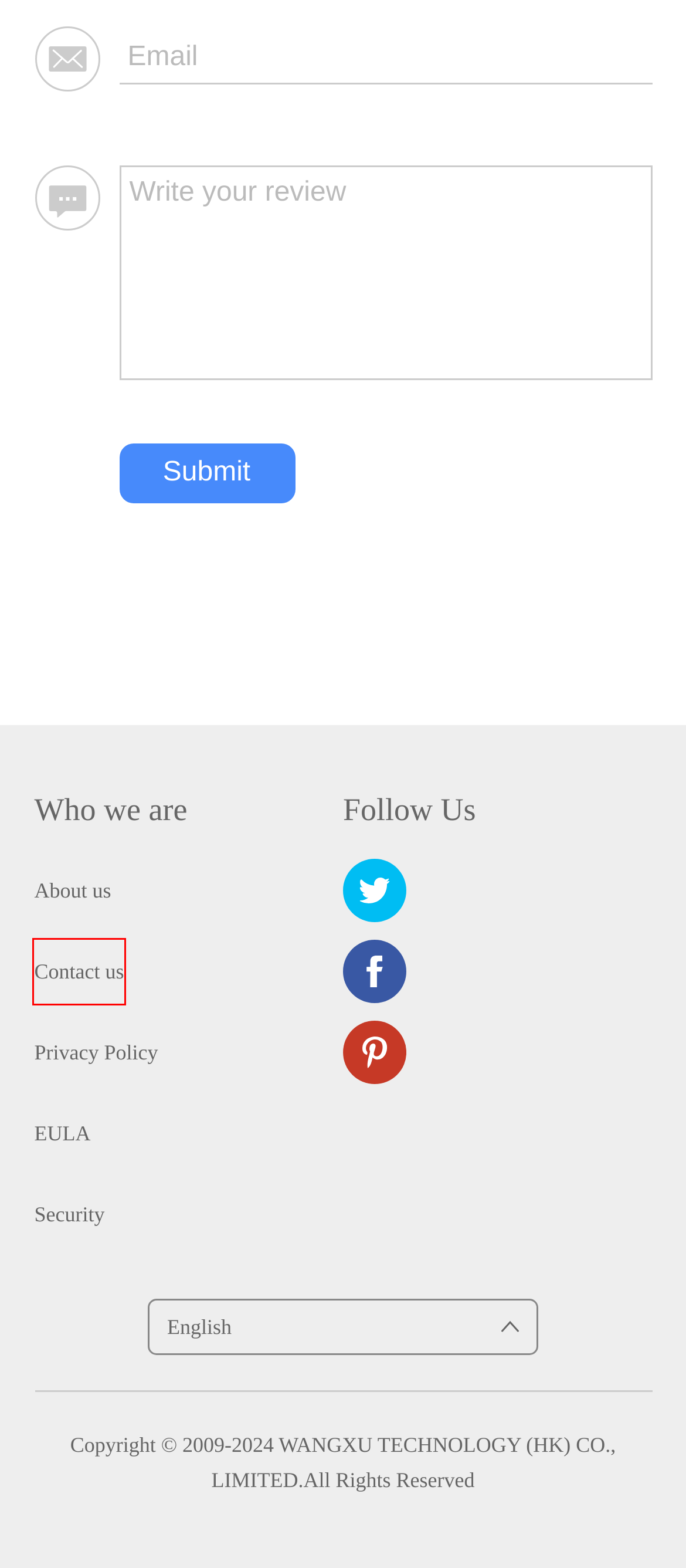You have a screenshot of a webpage with a red rectangle bounding box around a UI element. Choose the best description that matches the new page after clicking the element within the bounding box. The candidate descriptions are:
A. AirMore About us - Delight your digital life
B. Troubleshoot YouTube not Casting to Smart TV
C. ProofHub: Project Management & Team Collaboration Software
D. Slack is your productivity platform | Slack
E. AirMore End User License Agreement
F. Contact us
G. Manage Your Team’s Projects From Anywhere | Trello
H. Security

F